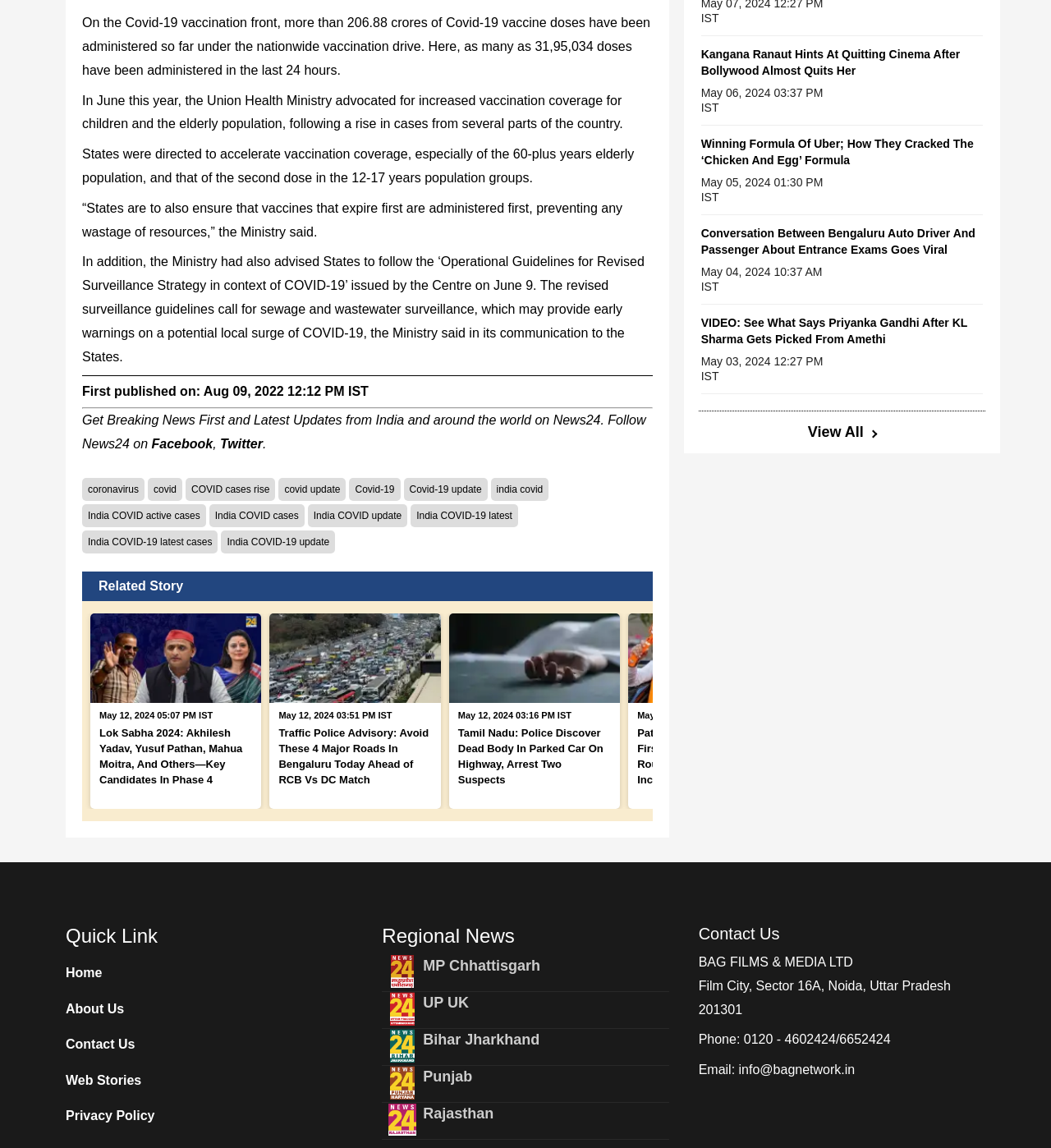Find the bounding box coordinates for the area that should be clicked to accomplish the instruction: "Read the news about COVID cases rise".

[0.177, 0.416, 0.262, 0.436]